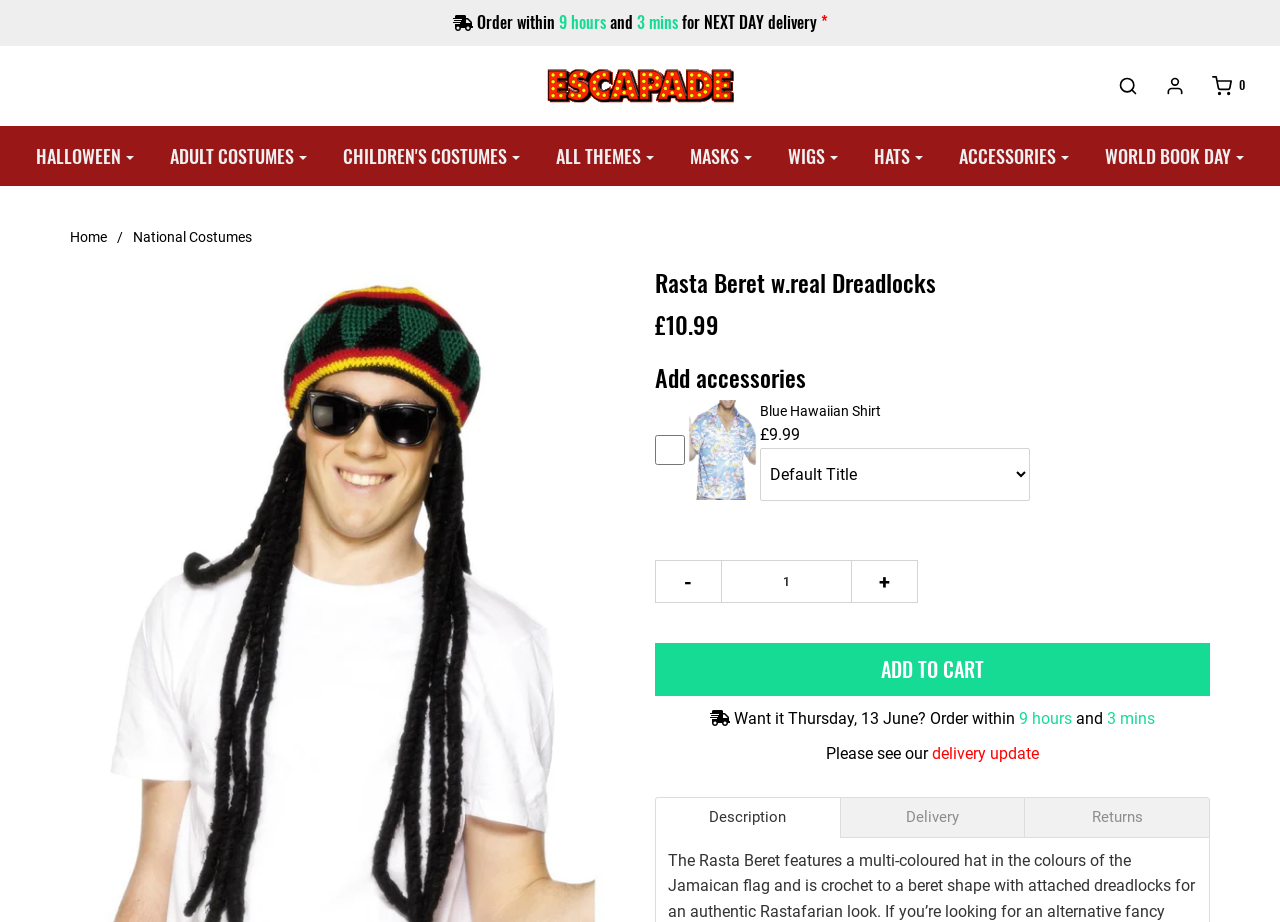Find the bounding box coordinates of the clickable region needed to perform the following instruction: "Log in to your account". The coordinates should be provided as four float numbers between 0 and 1, i.e., [left, top, right, bottom].

[0.893, 0.082, 0.927, 0.104]